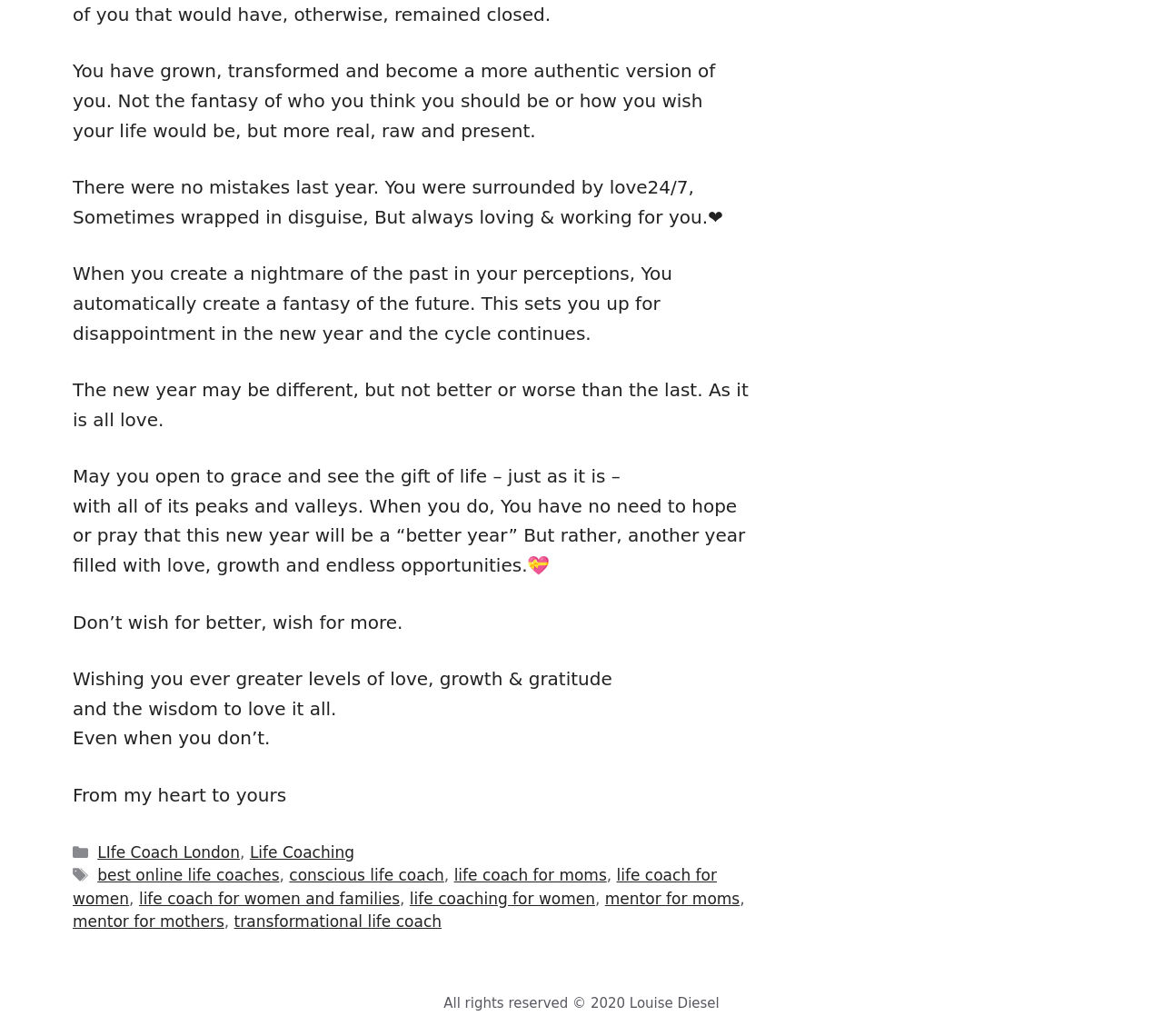Please find the bounding box coordinates of the element that must be clicked to perform the given instruction: "Search for something". The coordinates should be four float numbers from 0 to 1, i.e., [left, top, right, bottom].

None